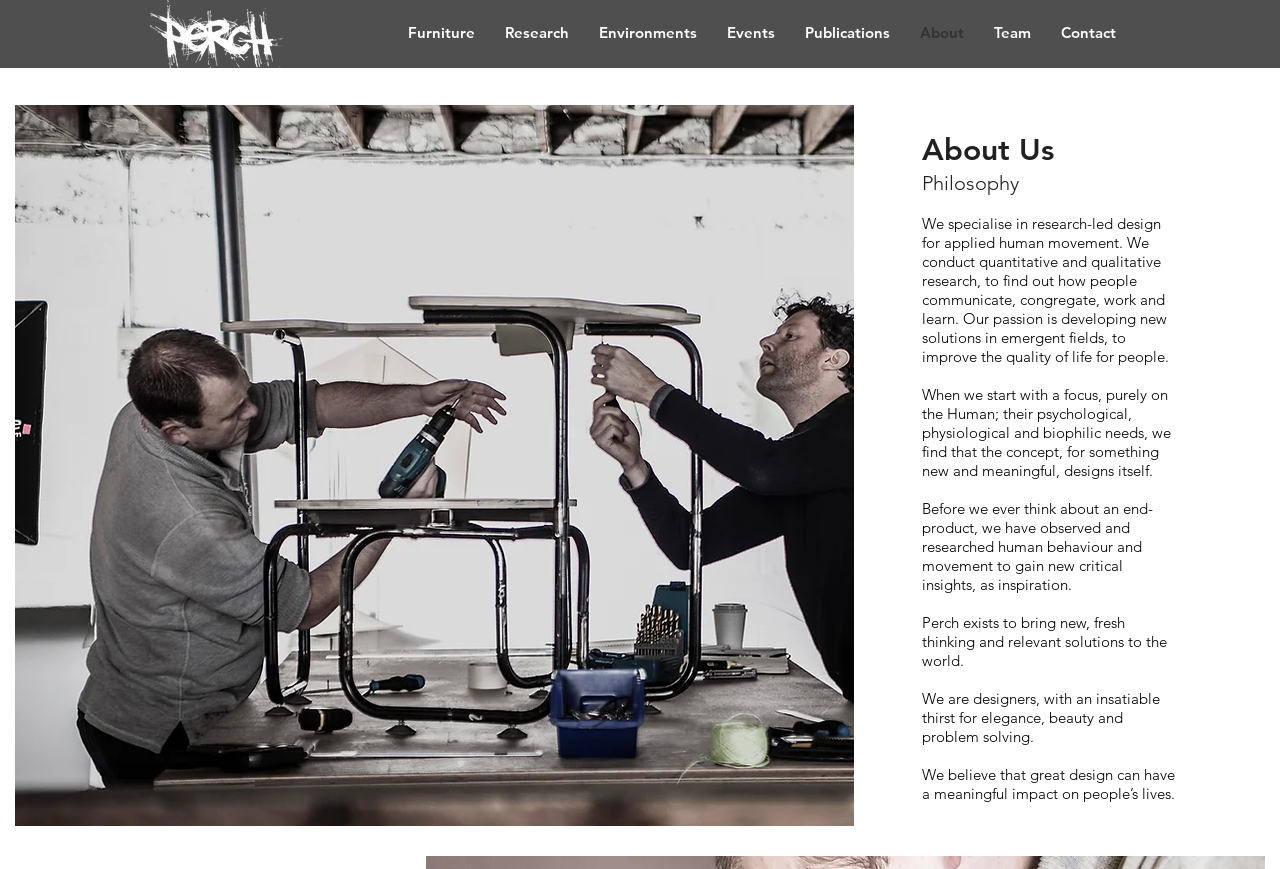Locate the bounding box coordinates of the item that should be clicked to fulfill the instruction: "Read About Us".

[0.72, 0.147, 0.921, 0.193]